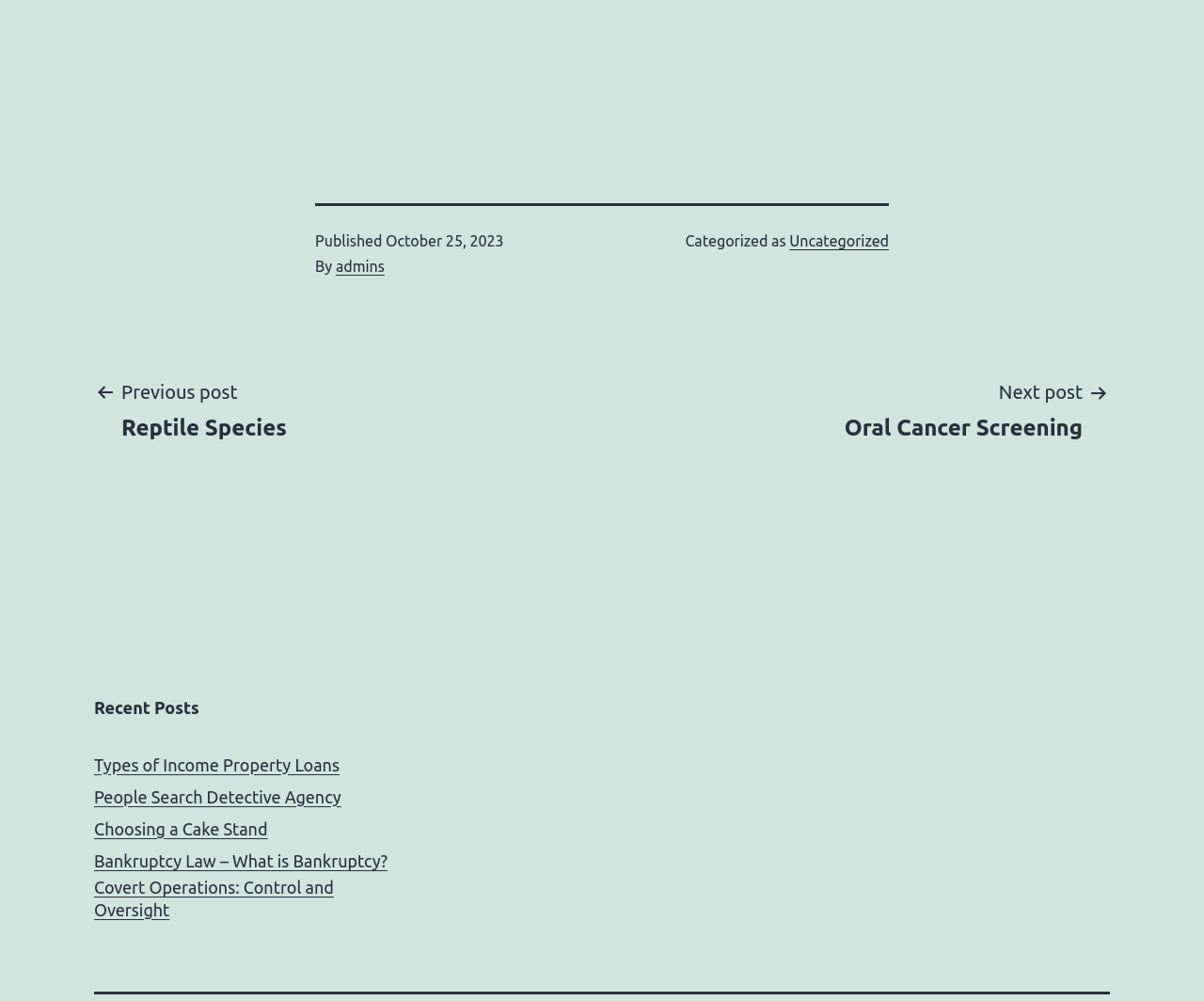Indicate the bounding box coordinates of the element that must be clicked to execute the instruction: "View previous post". The coordinates should be given as four float numbers between 0 and 1, i.e., [left, top, right, bottom].

[0.078, 0.376, 0.261, 0.442]